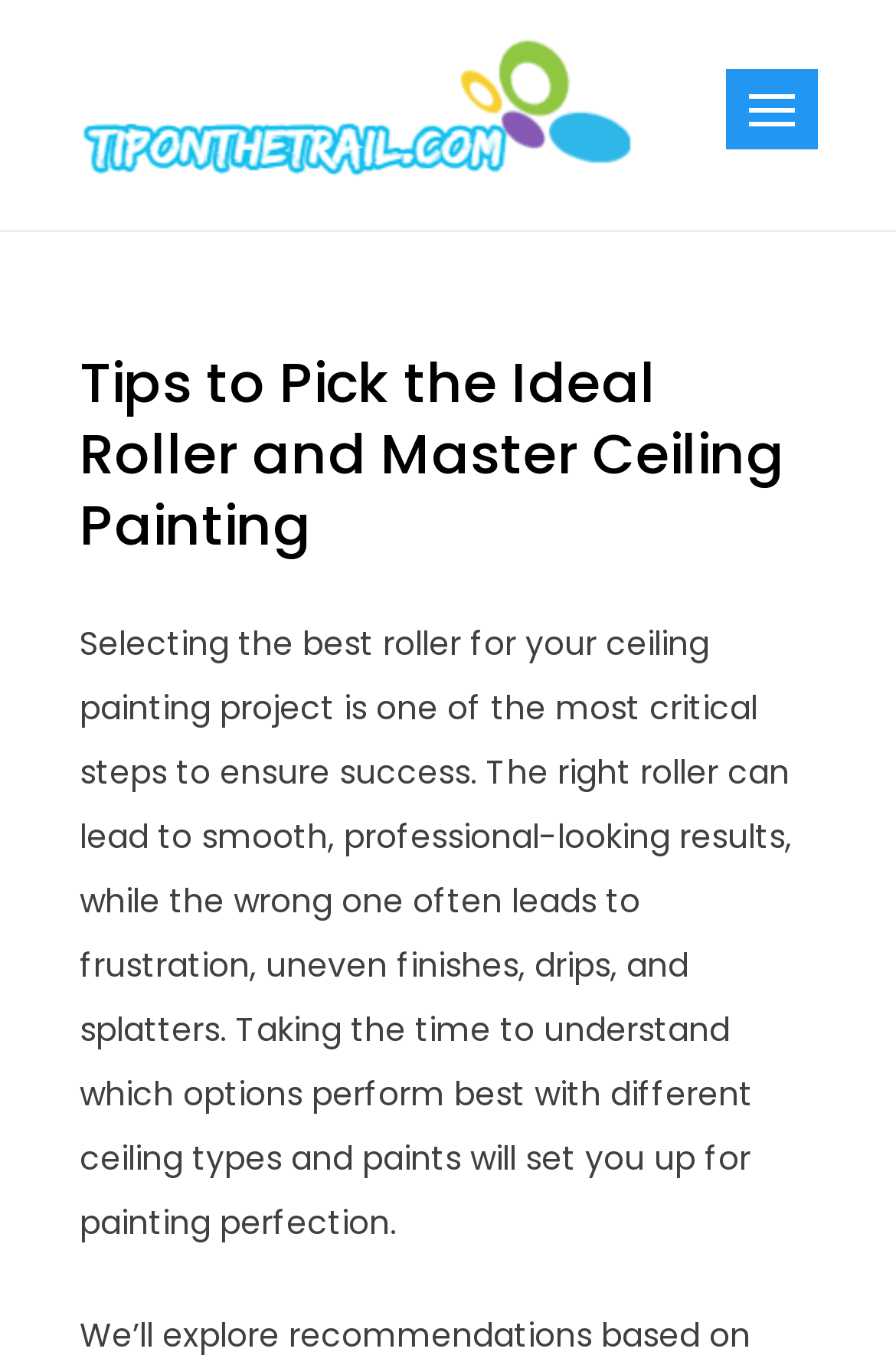Provide a one-word or short-phrase response to the question:
What is the consequence of using the wrong roller?

frustration and mess